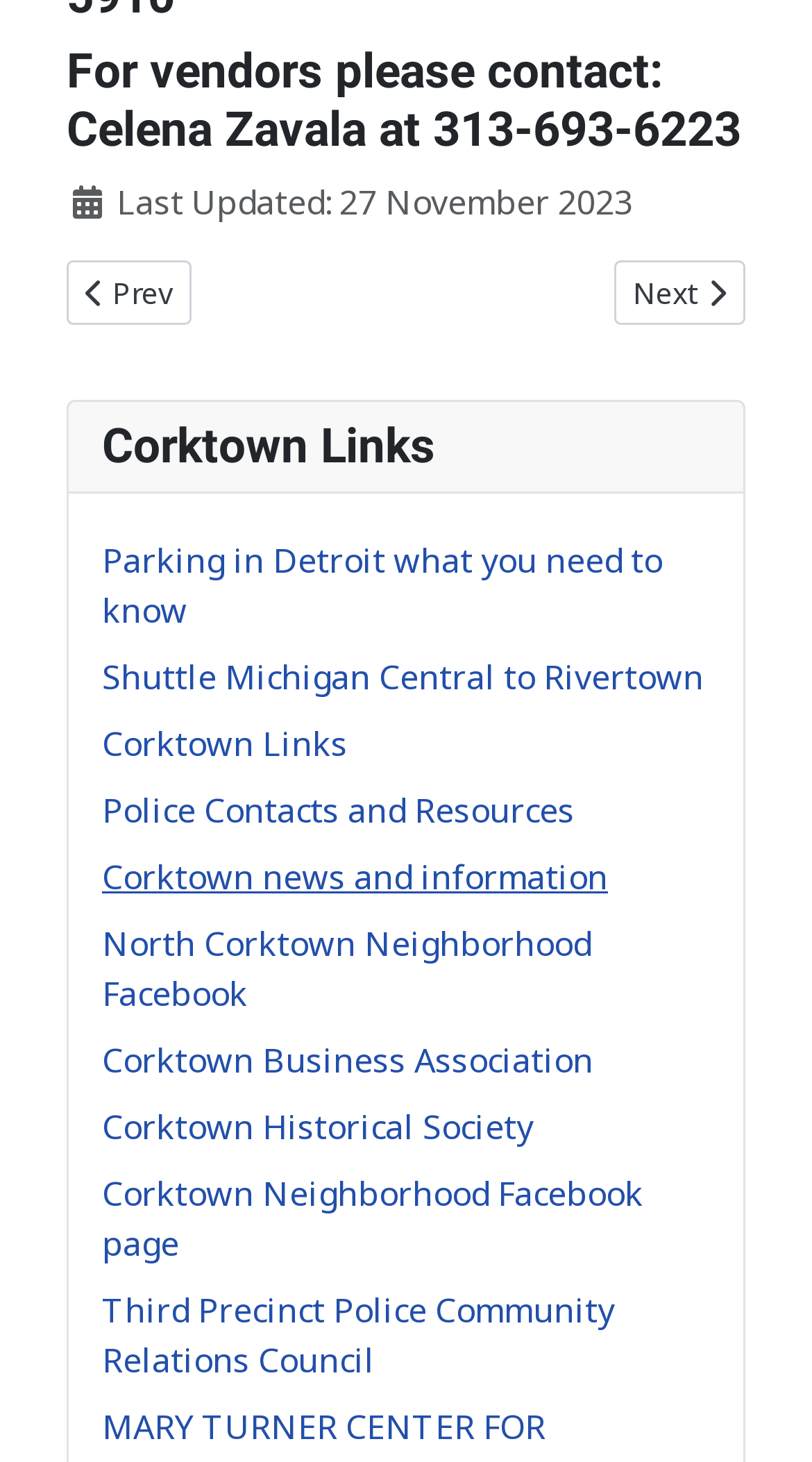With reference to the screenshot, provide a detailed response to the question below:
How many links are there under Corktown Links?

There are 7 links listed under Corktown Links, which include Parking in Detroit, Shuttle Michigan Central to Rivertown, Corktown Links, Police Contacts and Resources, Corktown news and information, North Corktown Neighborhood Facebook, and Corktown Business Association.